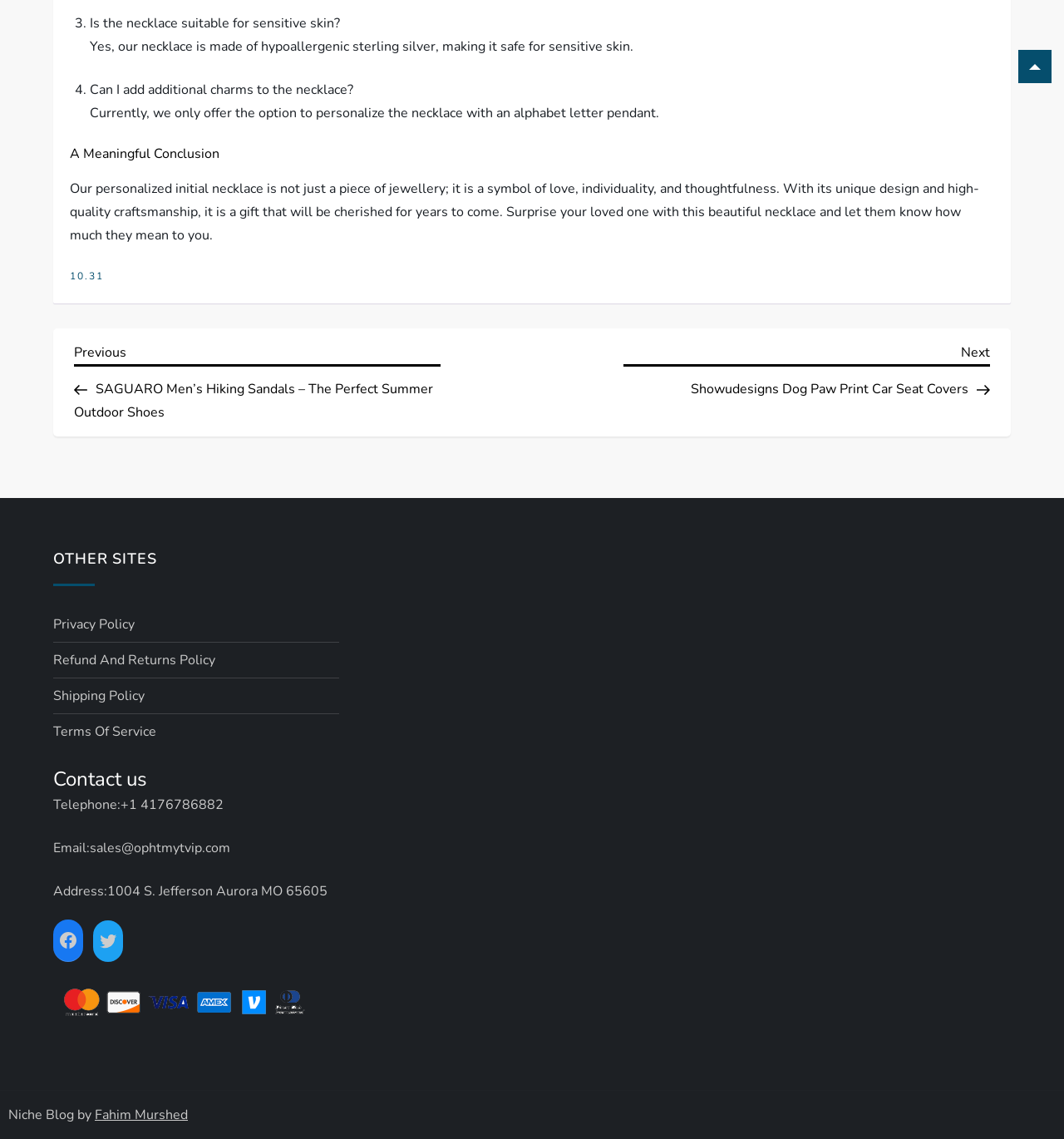Determine the bounding box coordinates of the clickable element to achieve the following action: 'Click on 'Privacy Policy''. Provide the coordinates as four float values between 0 and 1, formatted as [left, top, right, bottom].

[0.05, 0.538, 0.127, 0.558]